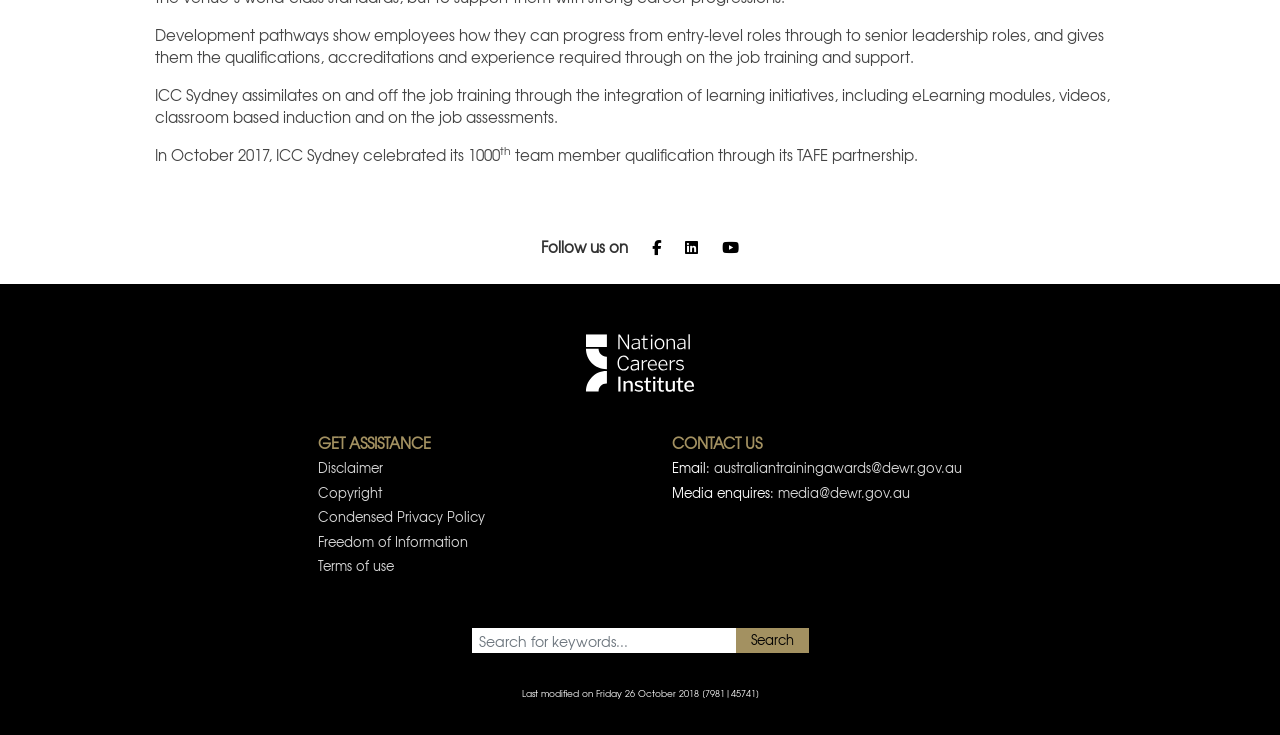Locate and provide the bounding box coordinates for the HTML element that matches this description: "alt="Mansfield Texas home page"".

None